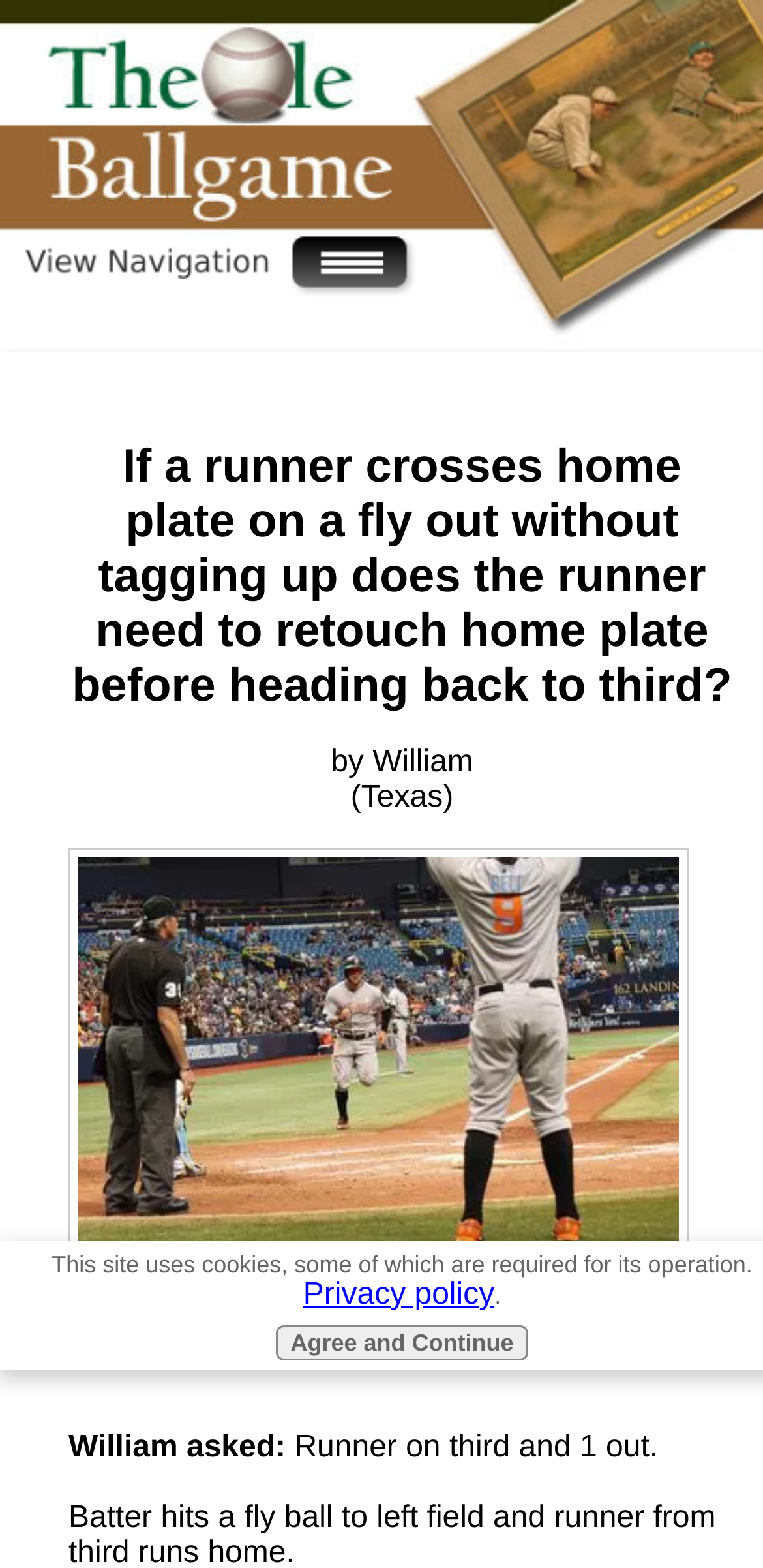What is the topic of the webpage?
Please utilize the information in the image to give a detailed response to the question.

The webpage appears to be discussing the rules of baseball, specifically a scenario involving a runner on third base and a fly ball. The topic is likely related to the nuances of baseball rules and regulations.